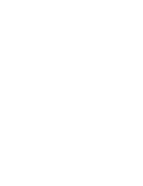What is Gum Arabic 55 g used for?
Examine the image and provide an in-depth answer to the question.

Gum Arabic 55 g, a product from Texturestar, serves as a stabilizer and is commonly used in culinary and confectionery applications, specifically to prevent melting in chocolates and frostings, making it a versatile ingredient in various recipes.